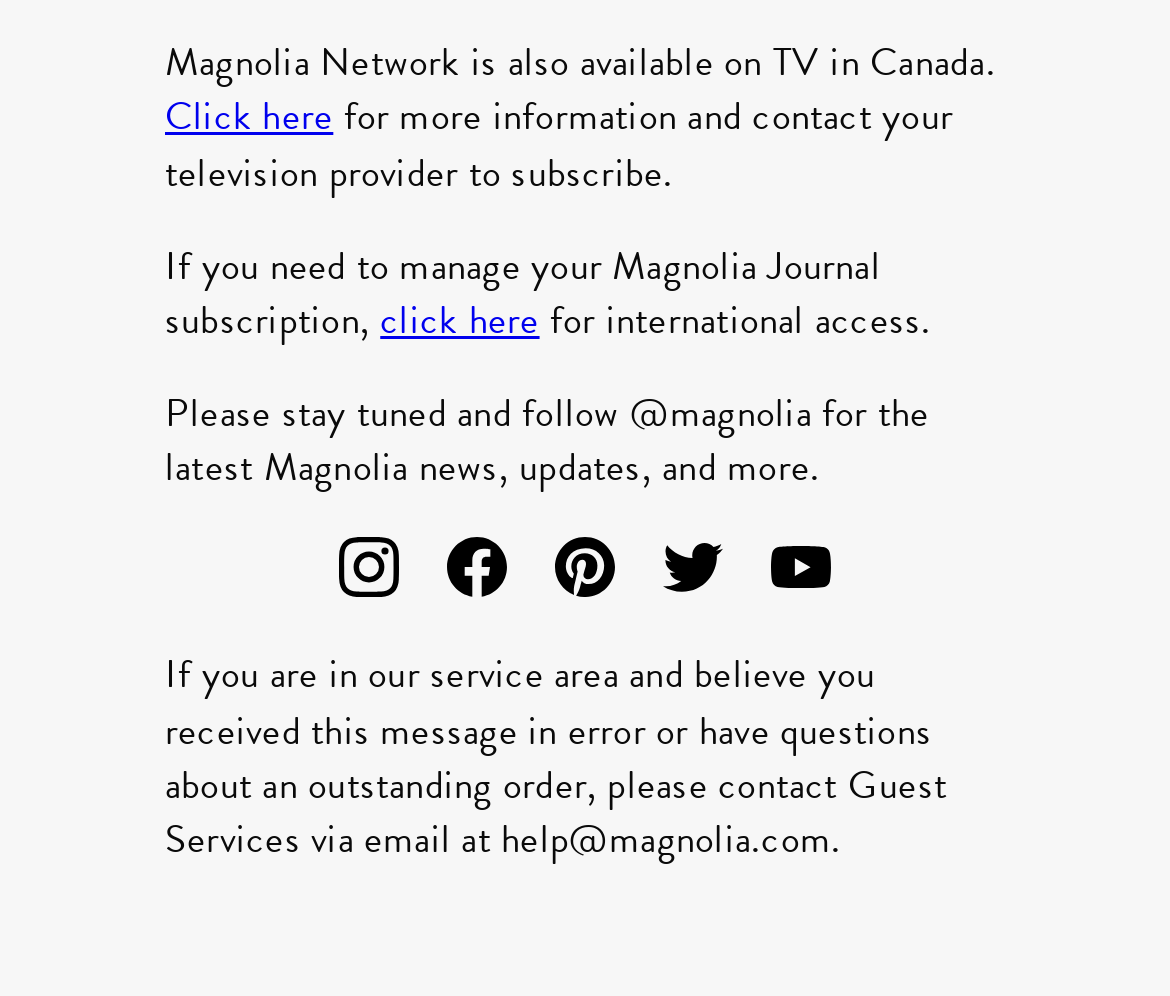Using the description "Click here", locate and provide the bounding box of the UI element.

[0.141, 0.091, 0.285, 0.146]